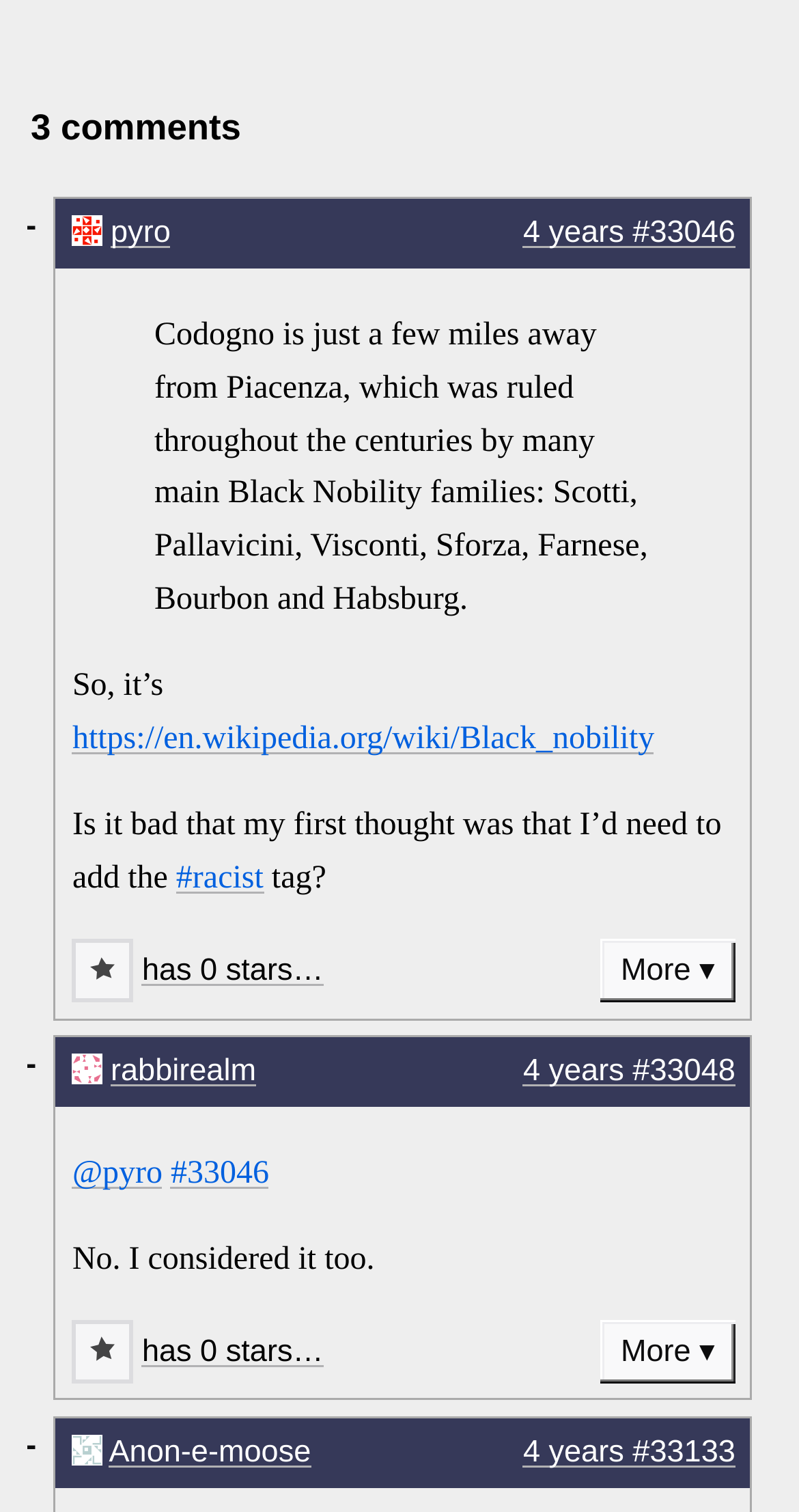Provide the bounding box coordinates of the area you need to click to execute the following instruction: "Click the link to pyro".

[0.138, 0.142, 0.213, 0.165]